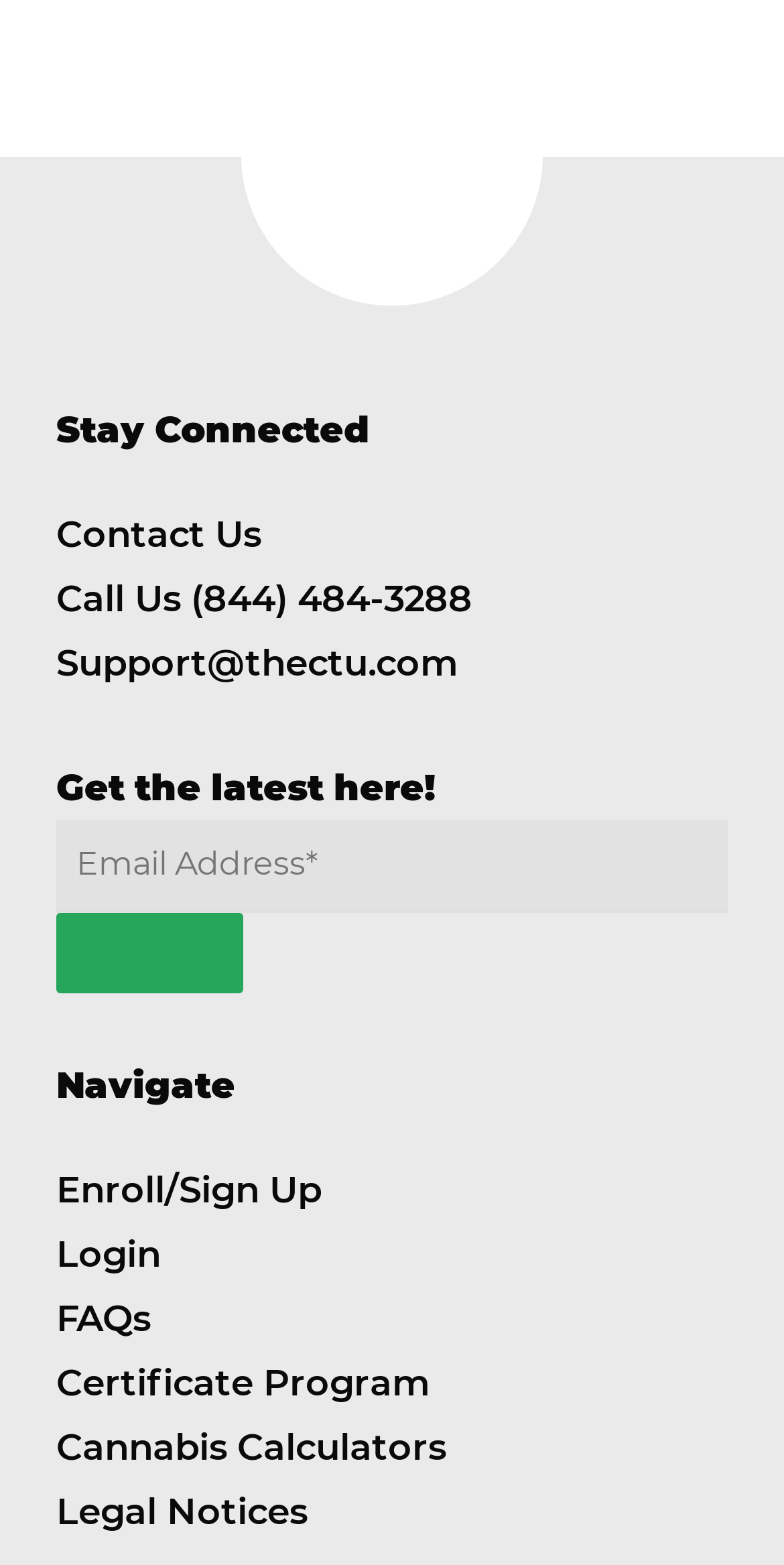Please provide the bounding box coordinates for the element that needs to be clicked to perform the instruction: "Login to the account". The coordinates must consist of four float numbers between 0 and 1, formatted as [left, top, right, bottom].

[0.072, 0.787, 0.205, 0.816]